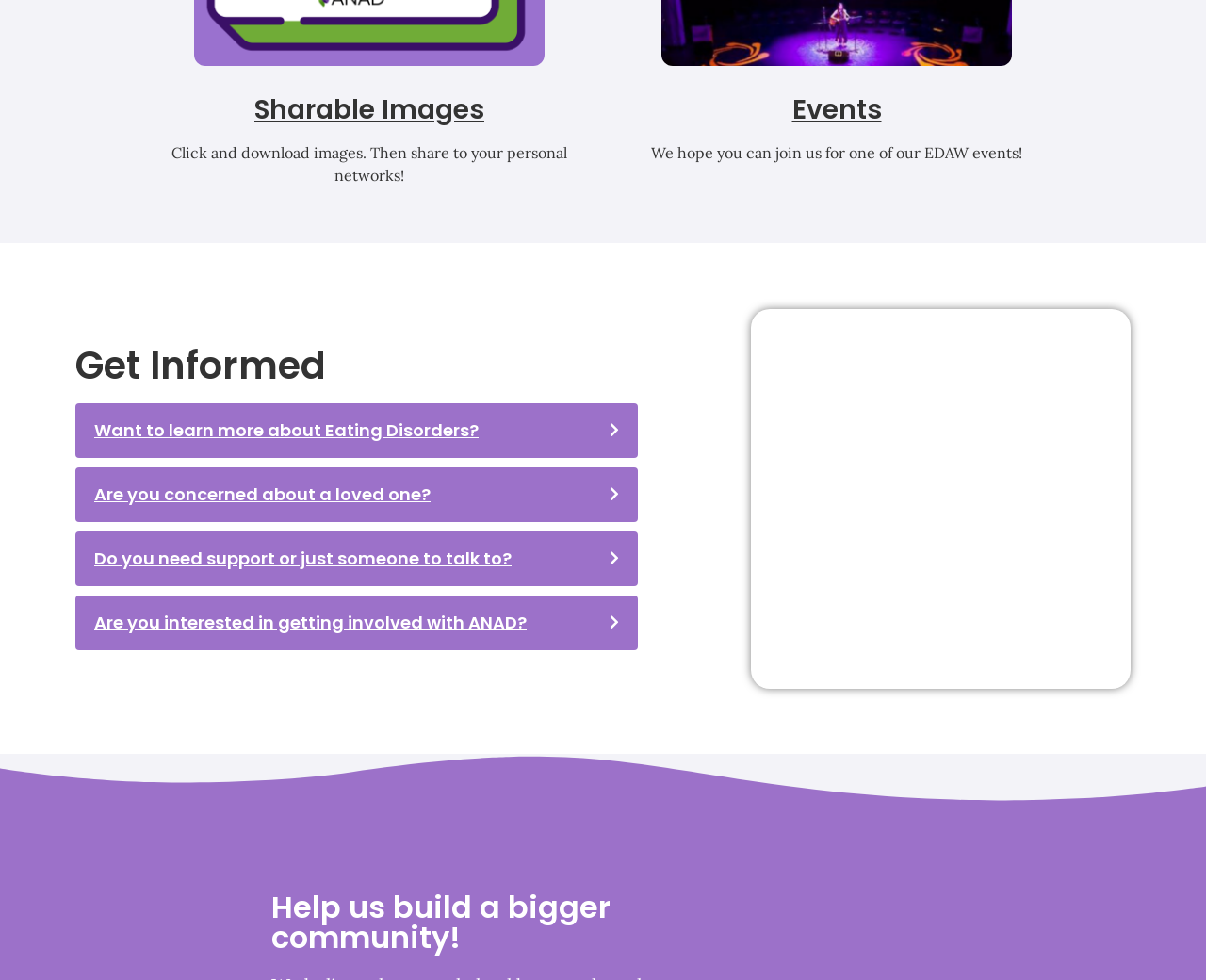Answer the following inquiry with a single word or phrase:
What is the last section on this webpage?

Help us build a bigger community!